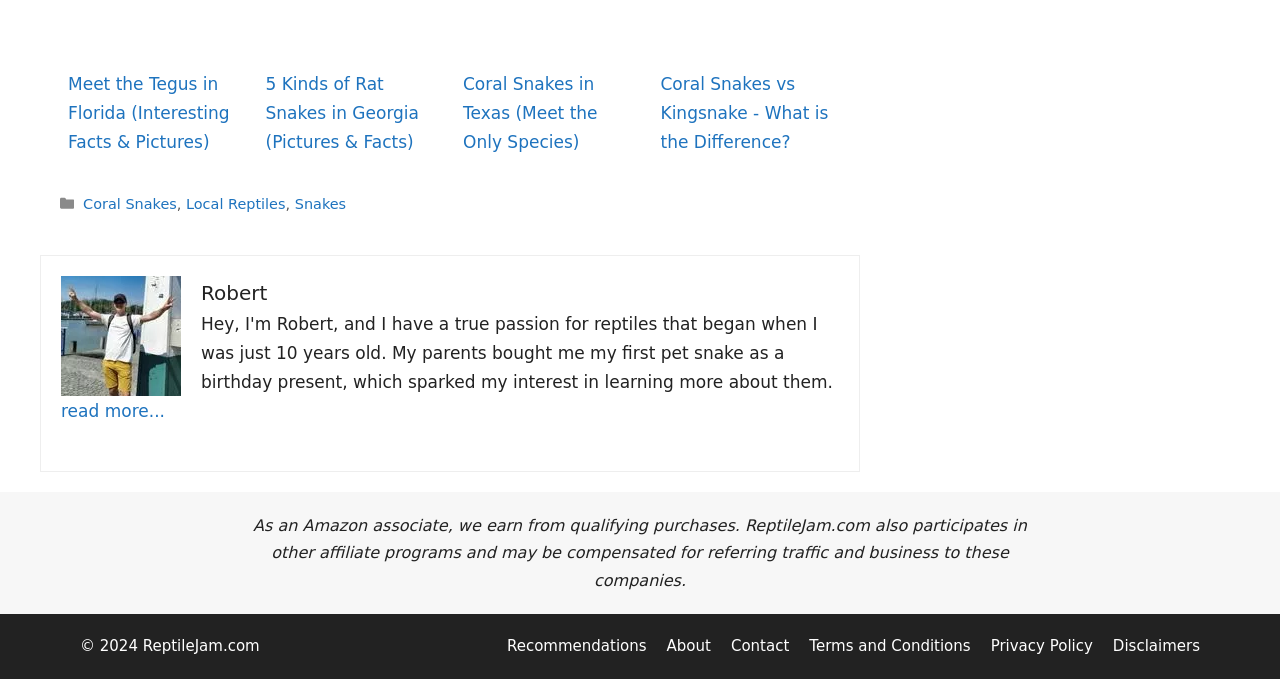Analyze the image and provide a detailed answer to the question: What is the name of the person in the image?

The image on the webpage has a caption 'Robert from ReptileJam', which suggests that the person in the image is named Robert.